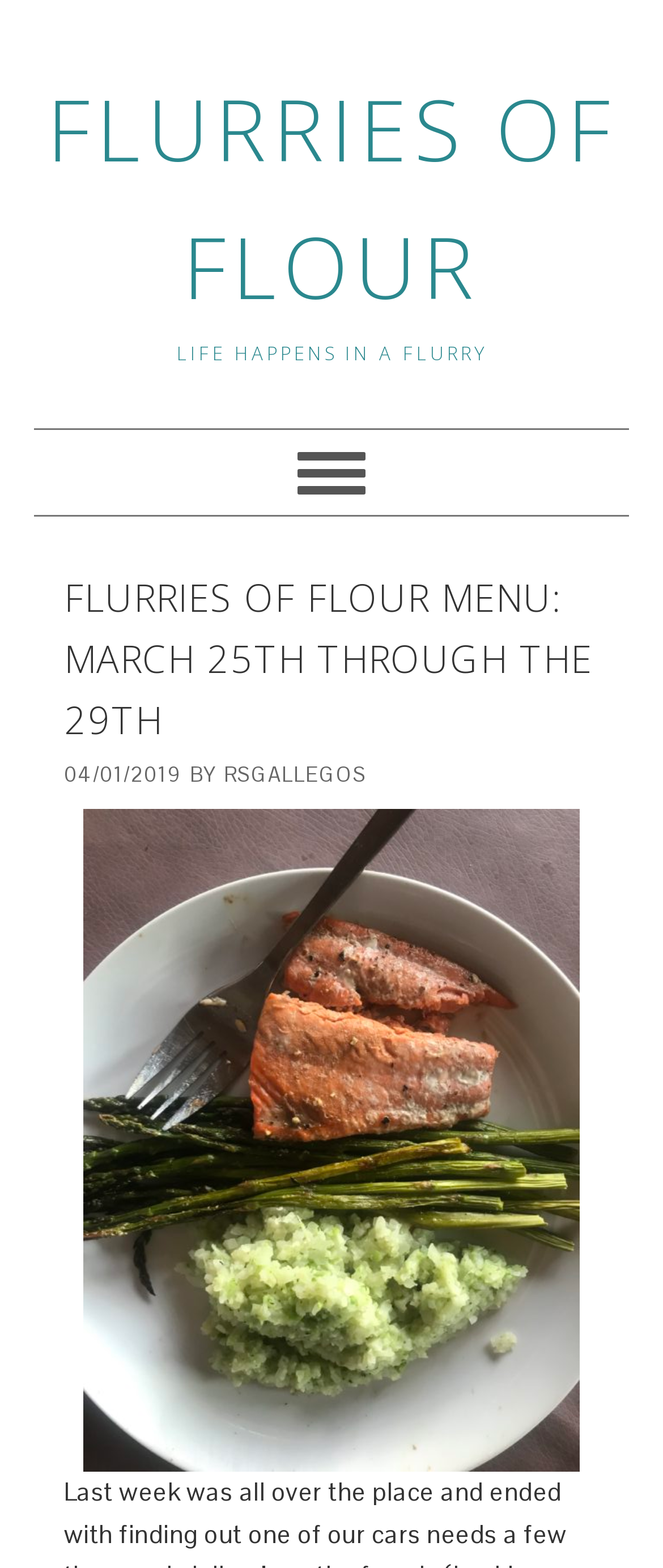Provide a one-word or short-phrase answer to the question:
What is the date of the menu?

04/01/2019